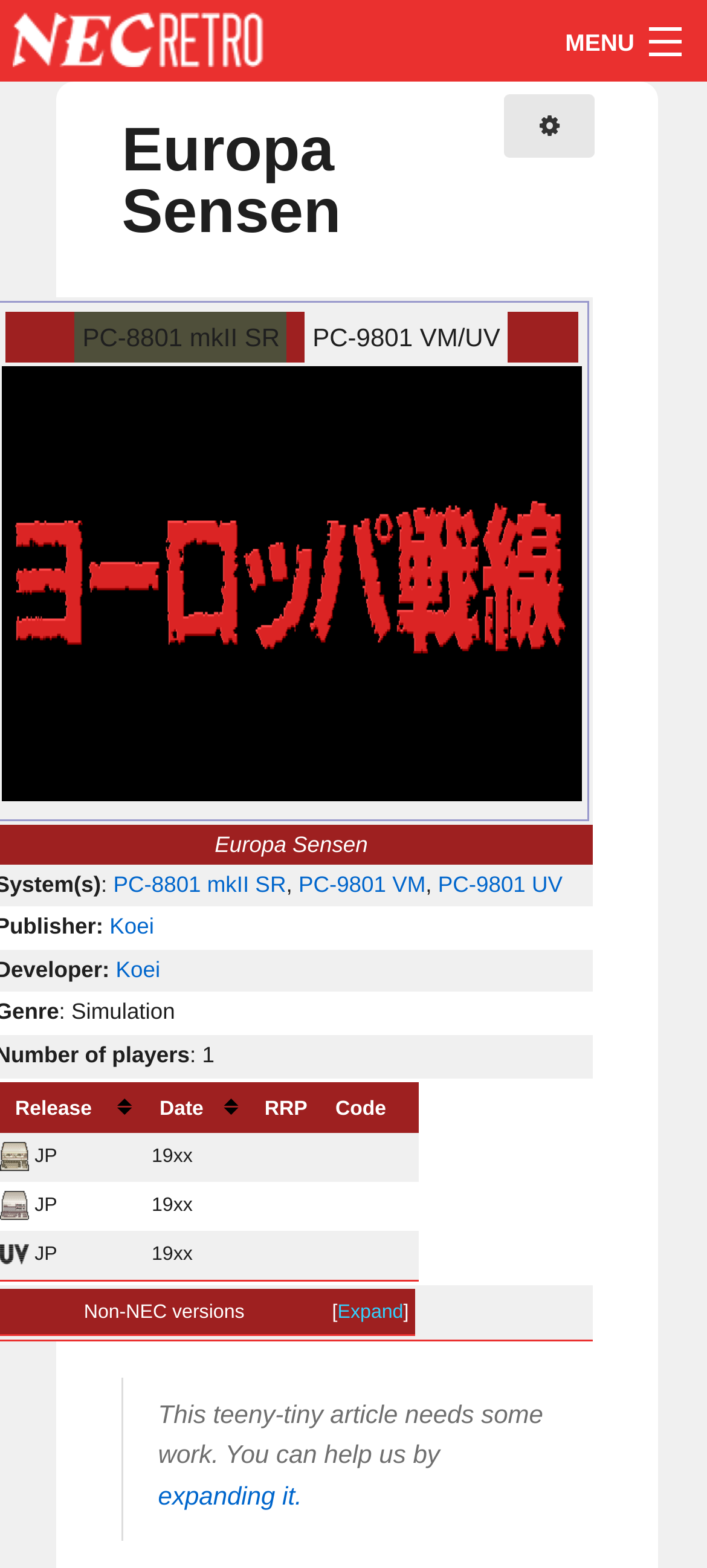Locate the UI element described by Home Computers in the provided webpage screenshot. Return the bounding box coordinates in the format (top-left x, top-left y, bottom-right x, bottom-right y), ensuring all values are between 0 and 1.

[0.0, 0.155, 1.0, 0.206]